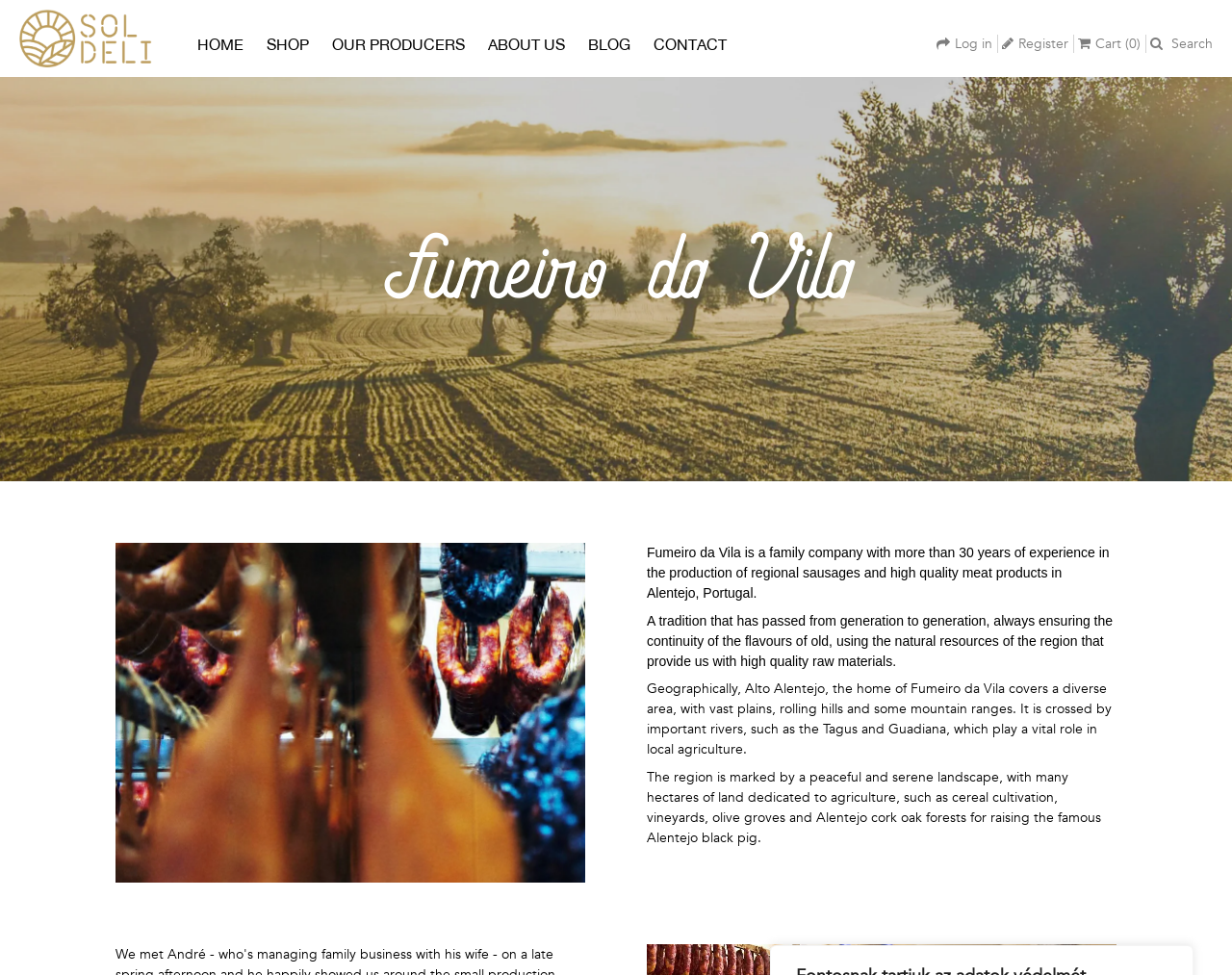What type of company is Fumeiro da Vila?
Answer with a single word or phrase by referring to the visual content.

Family company